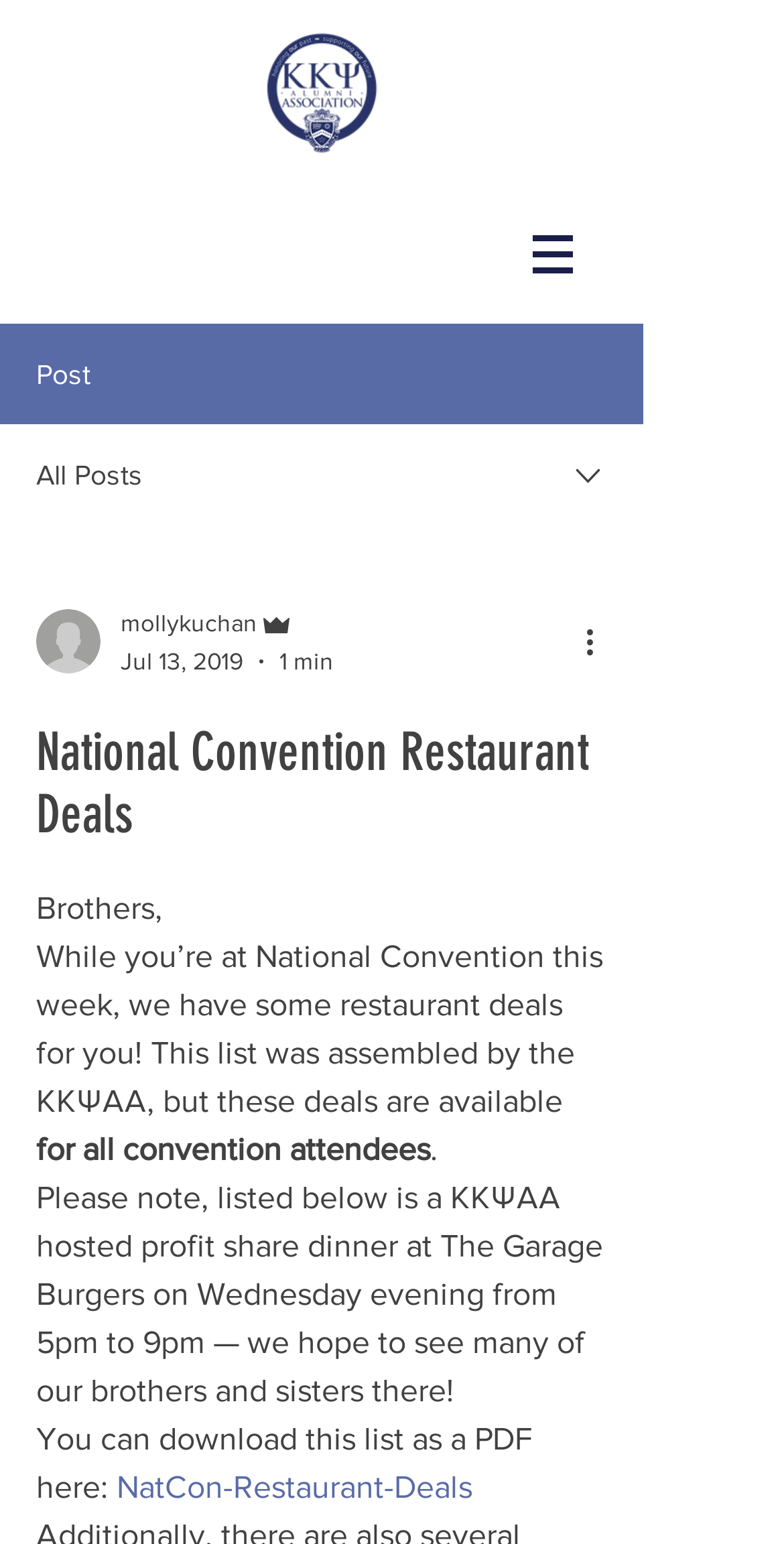Who assembled the list?
We need a detailed and meticulous answer to the question.

The list was assembled by the KKΨAA, as mentioned in the text 'This list was assembled by the KKΨAA, but these deals are available for all convention attendees'.